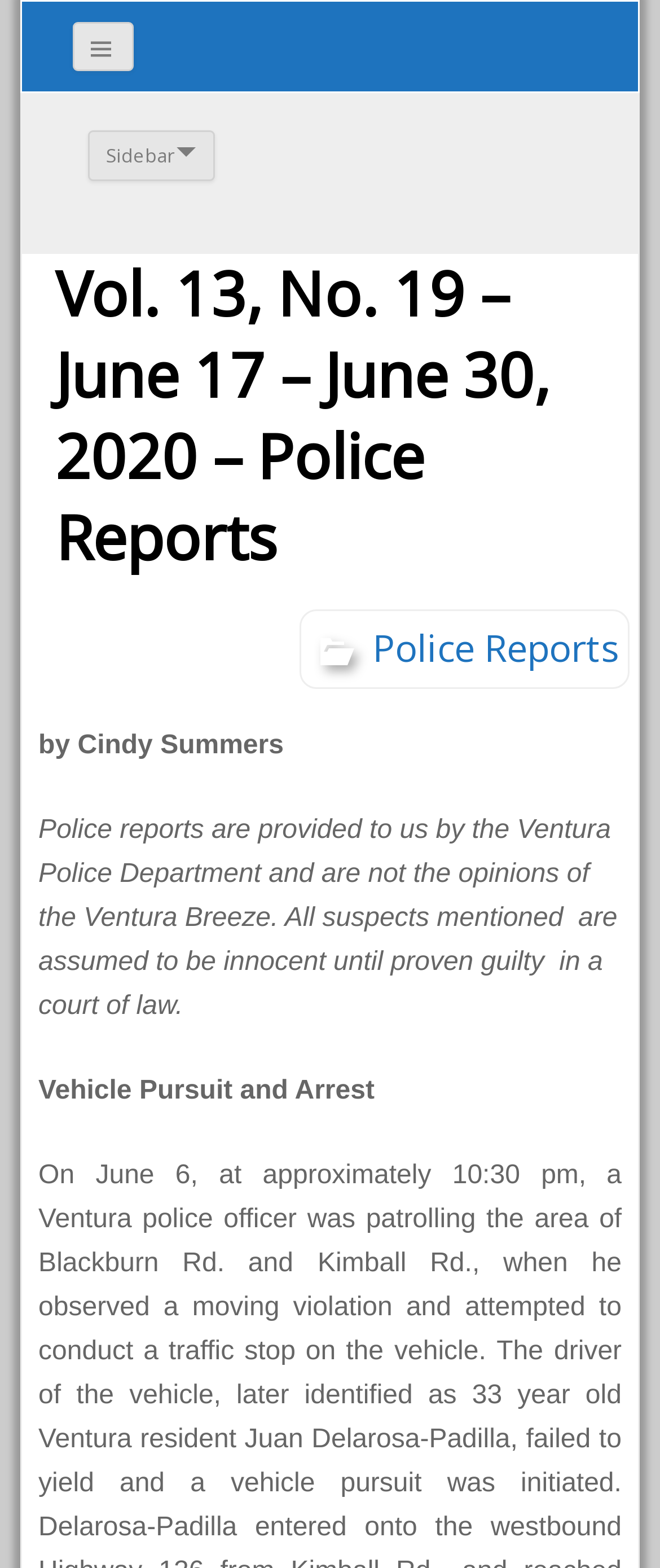Given the description: "Police Reports", determine the bounding box coordinates of the UI element. The coordinates should be formatted as four float numbers between 0 and 1, [left, top, right, bottom].

[0.455, 0.388, 0.955, 0.439]